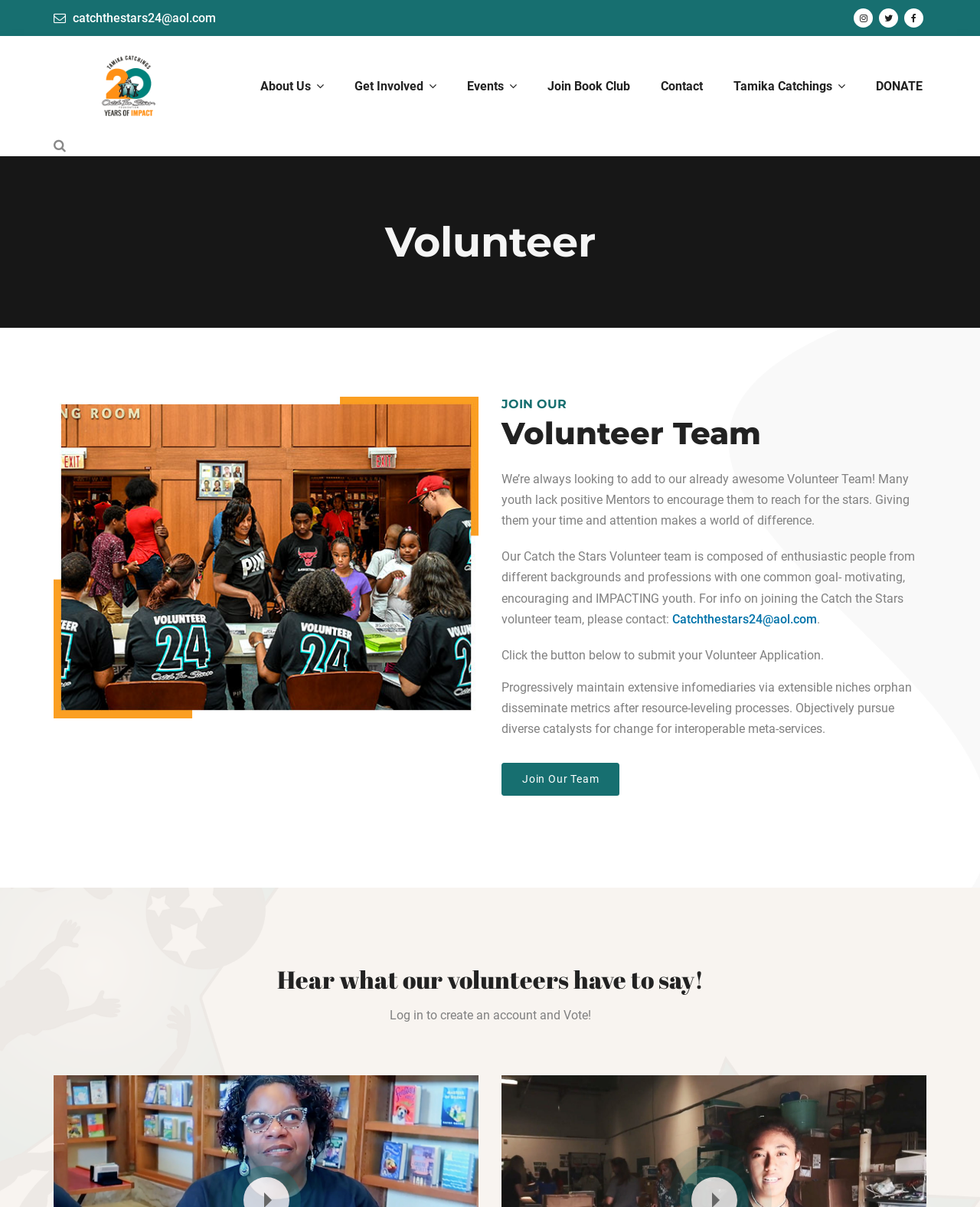What is the name of the person in the image?
Answer the question in a detailed and comprehensive manner.

I found the name of the person in the image by looking at the image description, which says 'Tamika Catchings Catch The Stars'. This suggests that the person in the image is Tamika Catchings.